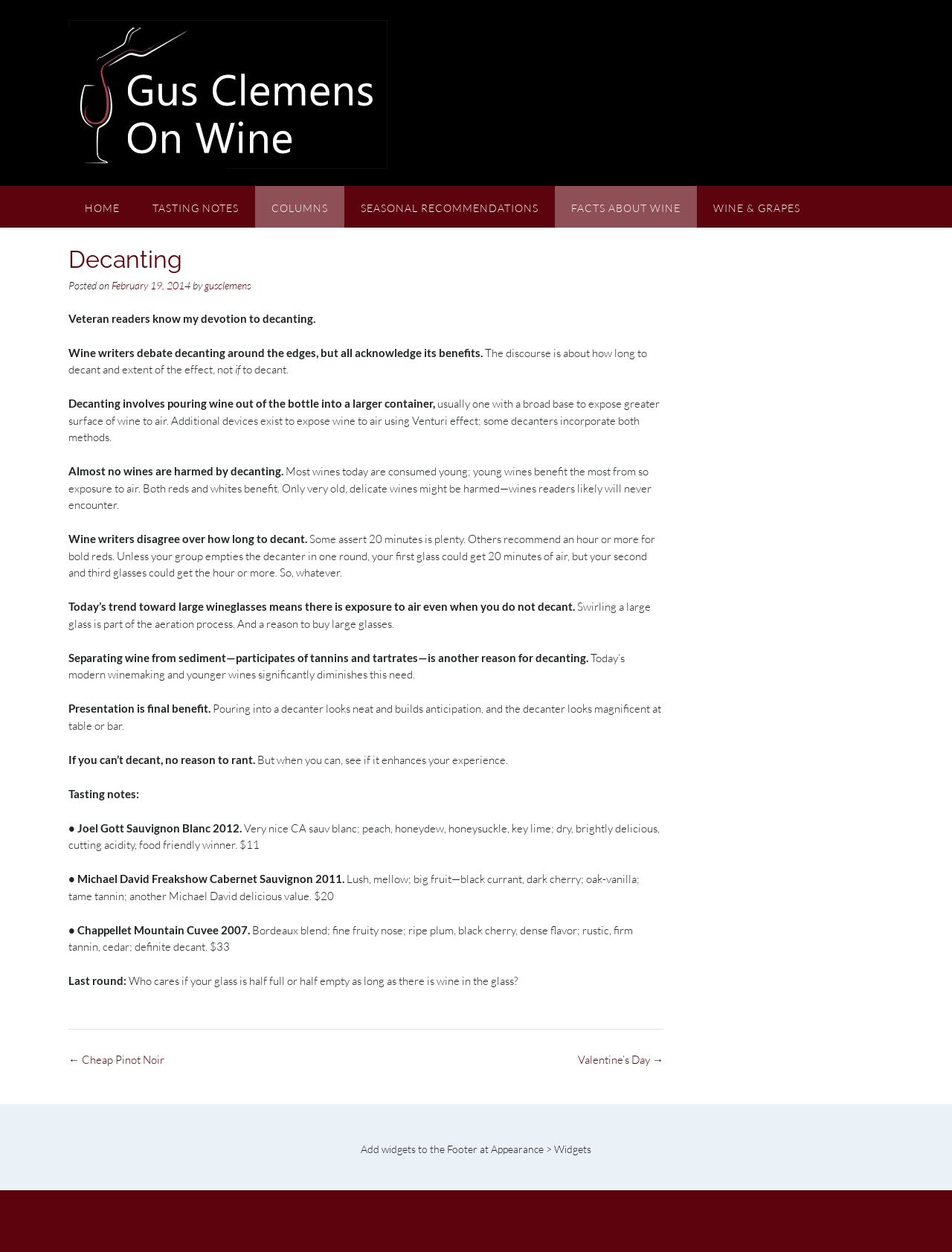Please identify the bounding box coordinates of the element's region that needs to be clicked to fulfill the following instruction: "Go to the previous post". The bounding box coordinates should consist of four float numbers between 0 and 1, i.e., [left, top, right, bottom].

[0.072, 0.841, 0.173, 0.852]